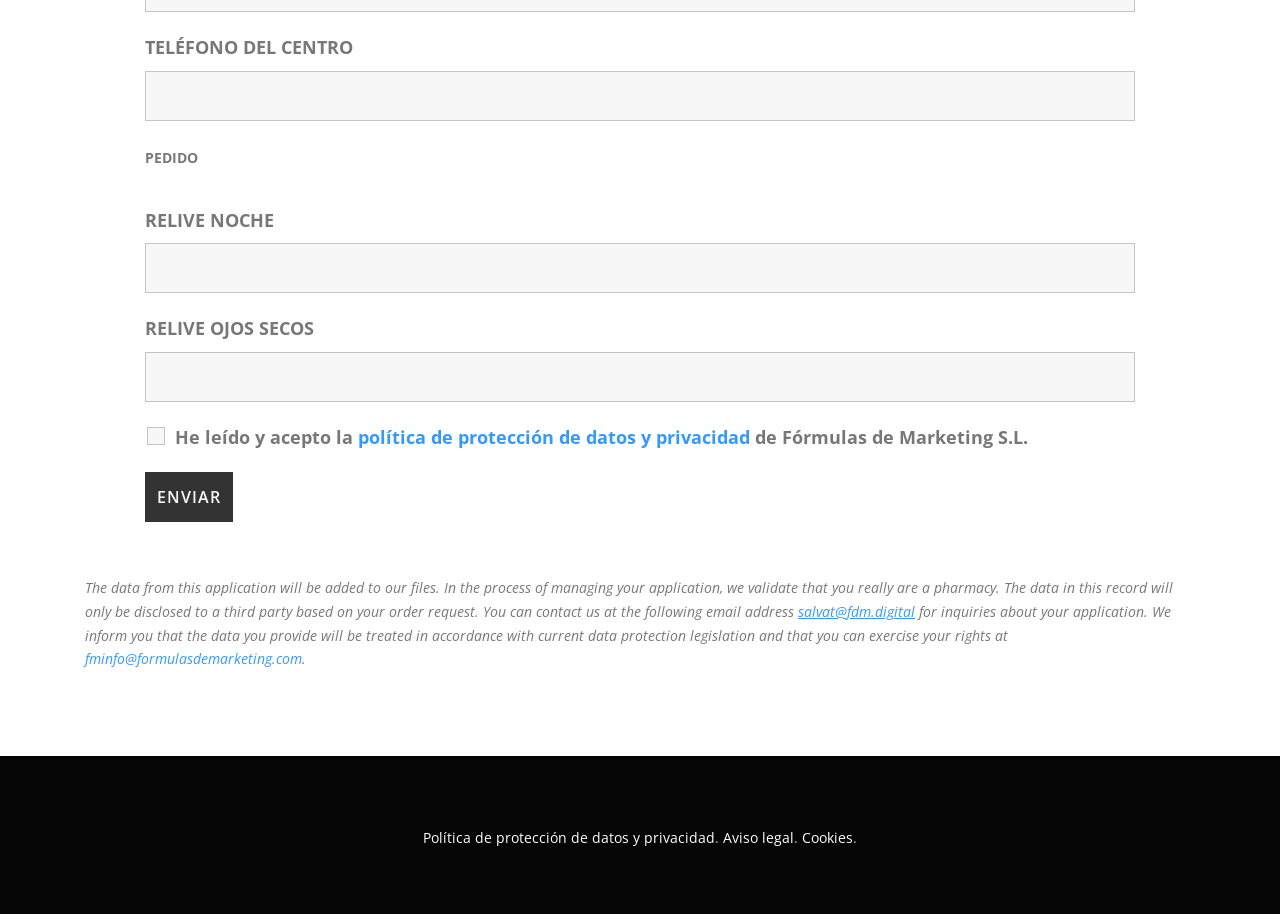Refer to the image and offer a detailed explanation in response to the question: What is the link to the privacy policy?

The link to the privacy policy is labeled 'Política de protección de datos y privacidad', which is located at the bottom of the webpage. This link is likely to provide more information about the privacy policy and how user data is handled.